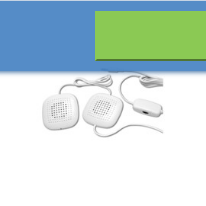Elaborate on the contents of the image in a comprehensive manner.

The image features the "Speaker for Pillow Sound Oasis SP-101," a specialized sound device designed to enhance sleep quality. It includes two compact speakers connected by a wire, ideal for placing under a pillow. The speakers are sleek and white, featuring a perforated design for sound output, and are accompanied by a control unit for adjusting the volume or sound settings. This product is suitable for both adults and babies, promoting relaxation through soothing sounds, making it a great choice for anyone looking to improve their sleep environment.